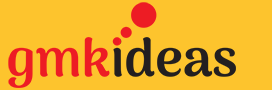Elaborate on the various elements present in the image.

The image features the logo of "GMK Ideas," prominently displayed against a vibrant yellow background. The logo consists of the word "gmk" in red, followed by "ideas" in a bold black font. Above the text, there are several playful red dots of varying sizes, which add a dynamic element to the design. This logo reflects a creative and approachable brand identity, likely associated with lifestyle content, wellness, or personal development, as suggested by the context of the accompanying webpage focused on topics like vegan diets and weight loss.